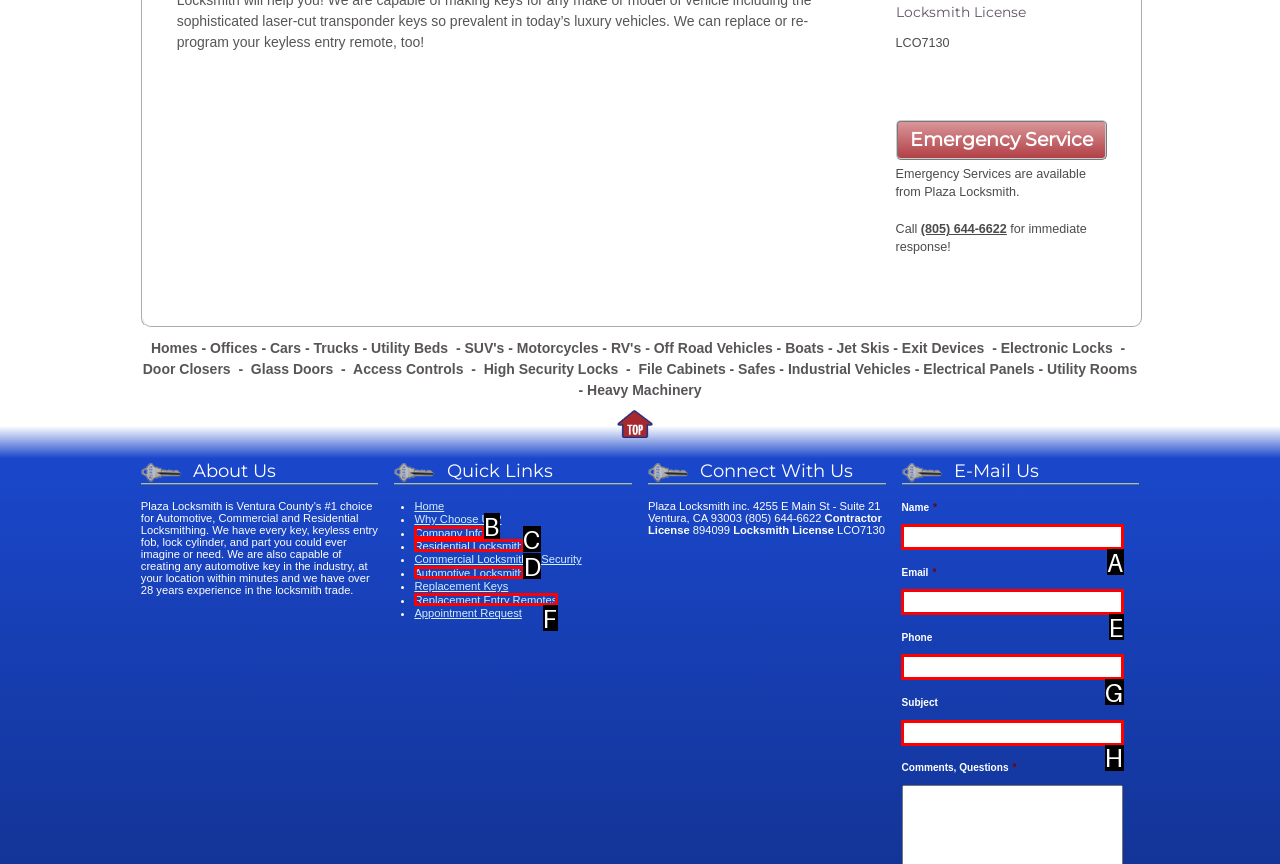Select the letter that aligns with the description: name="input_7". Answer with the letter of the selected option directly.

G